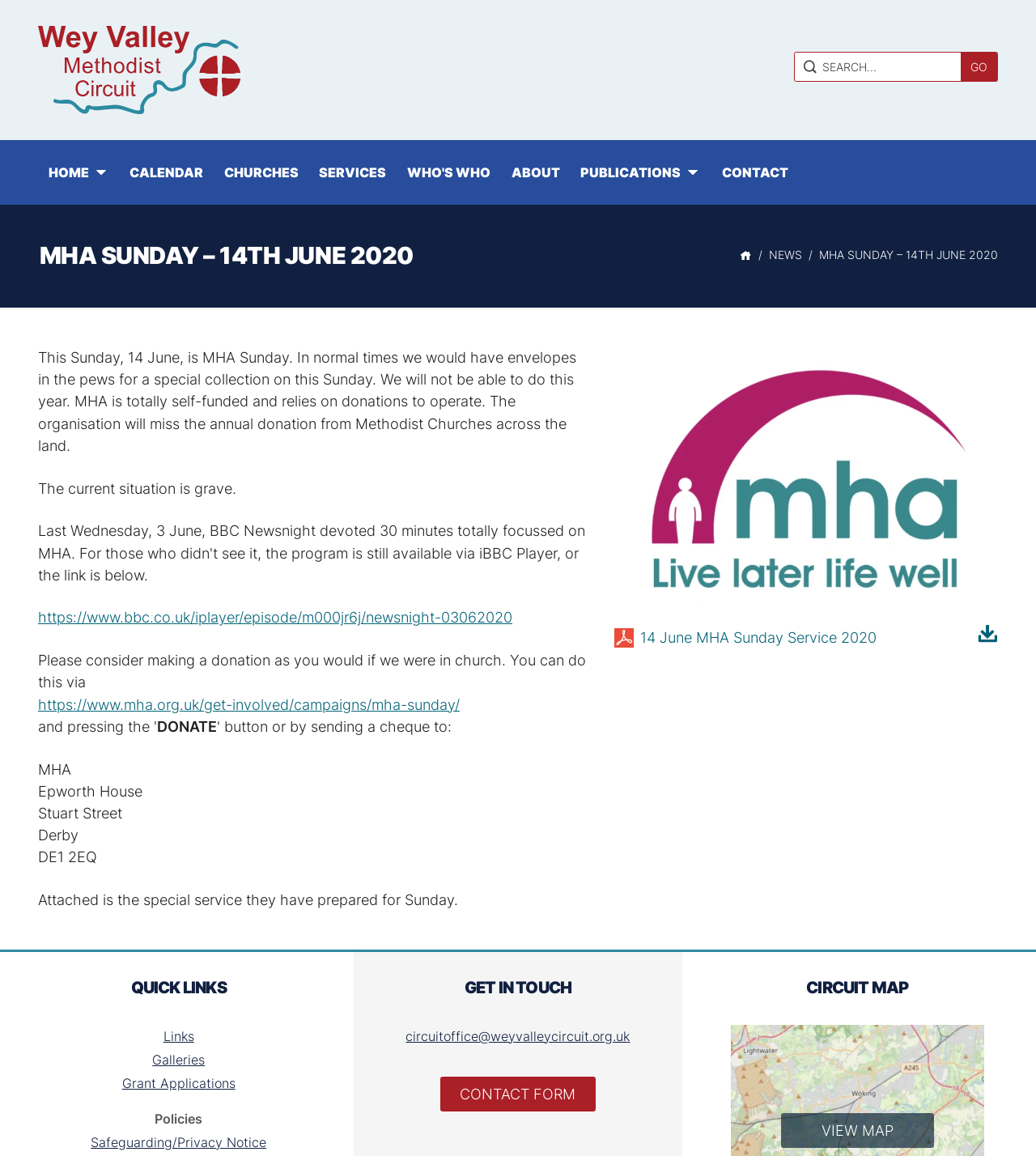Determine the bounding box coordinates for the element that should be clicked to follow this instruction: "Contact the circuit office". The coordinates should be given as four float numbers between 0 and 1, in the format [left, top, right, bottom].

[0.392, 0.889, 0.608, 0.903]